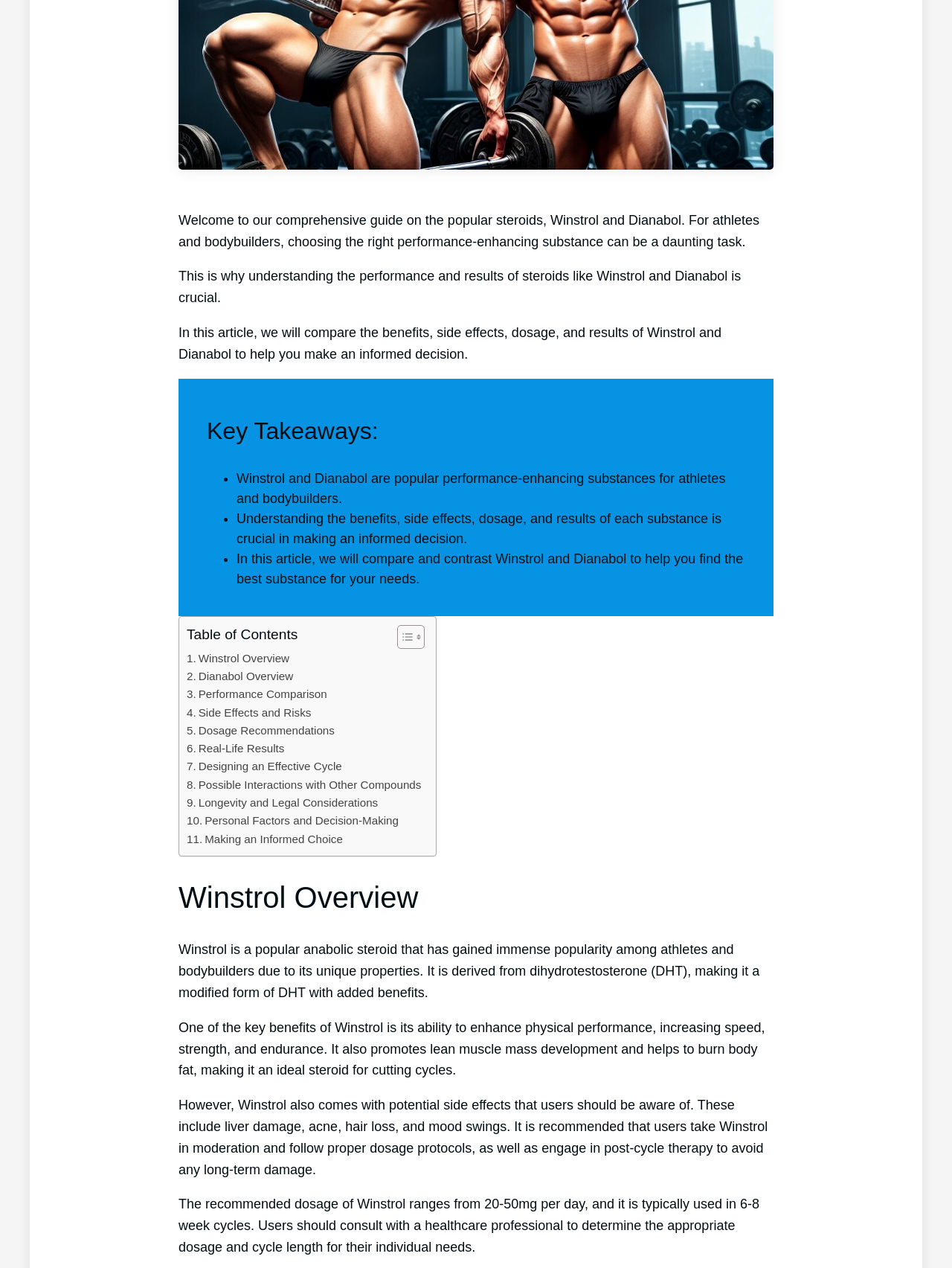Provide the bounding box coordinates of the HTML element this sentence describes: "Side Effects and Risks". The bounding box coordinates consist of four float numbers between 0 and 1, i.e., [left, top, right, bottom].

[0.196, 0.555, 0.327, 0.569]